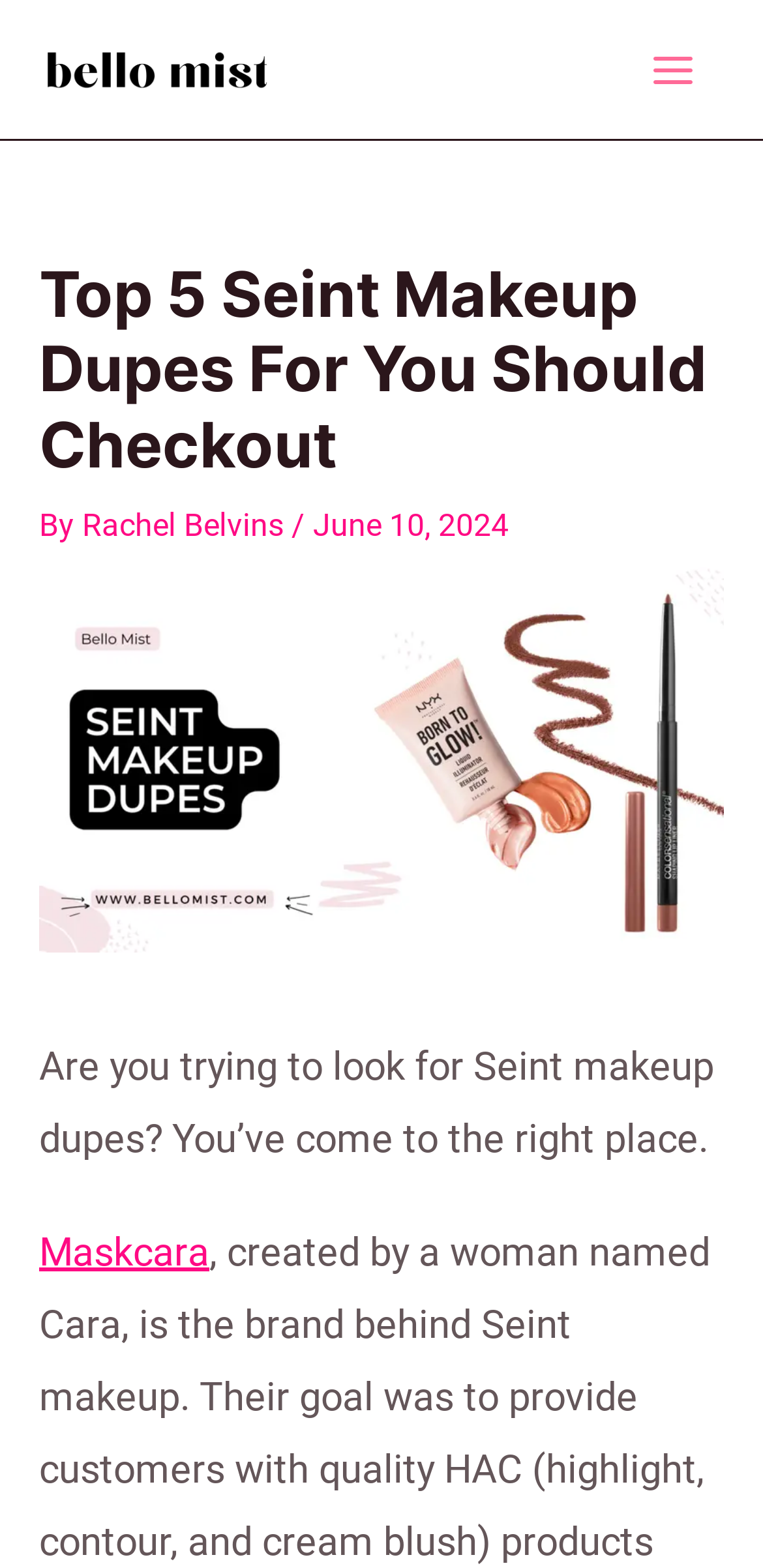From the webpage screenshot, identify the region described by Maskcara. Provide the bounding box coordinates as (top-left x, top-left y, bottom-right x, bottom-right y), with each value being a floating point number between 0 and 1.

[0.051, 0.783, 0.274, 0.813]